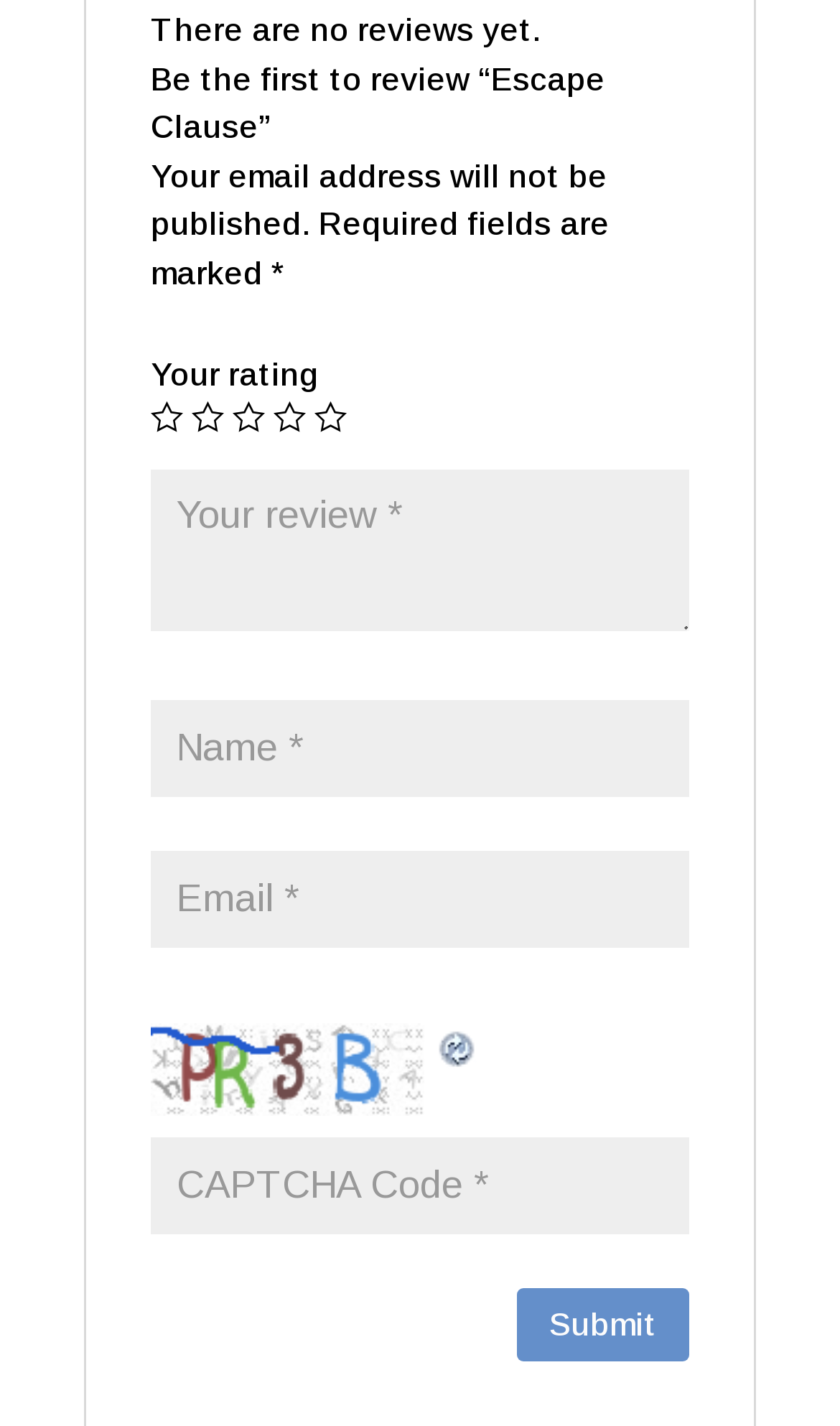Identify the bounding box coordinates of the section that should be clicked to achieve the task described: "Write a review".

[0.179, 0.33, 0.821, 0.443]